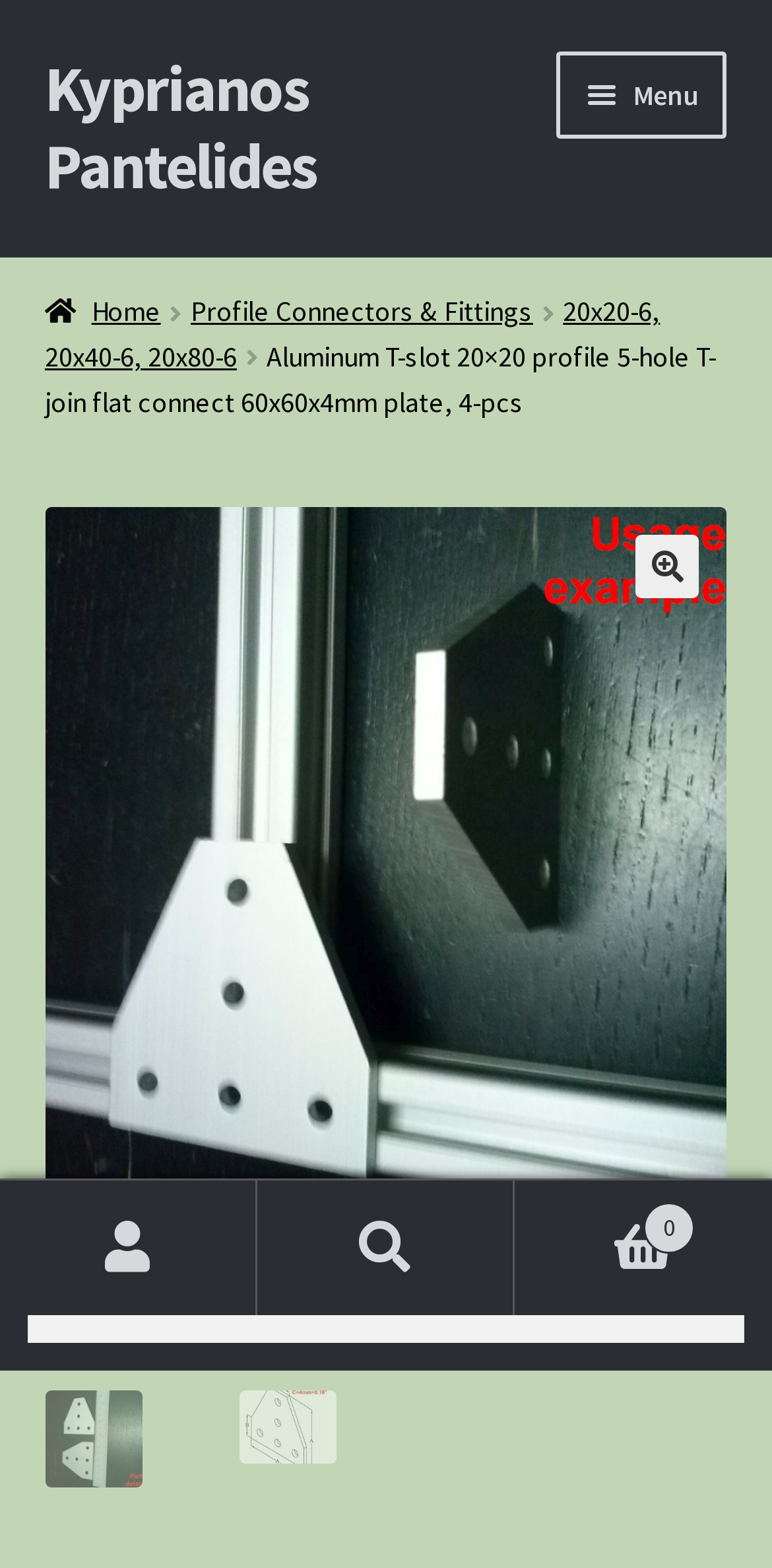Locate and provide the bounding box coordinates for the HTML element that matches this description: "Profile Connectors & Fittings".

[0.247, 0.188, 0.691, 0.21]